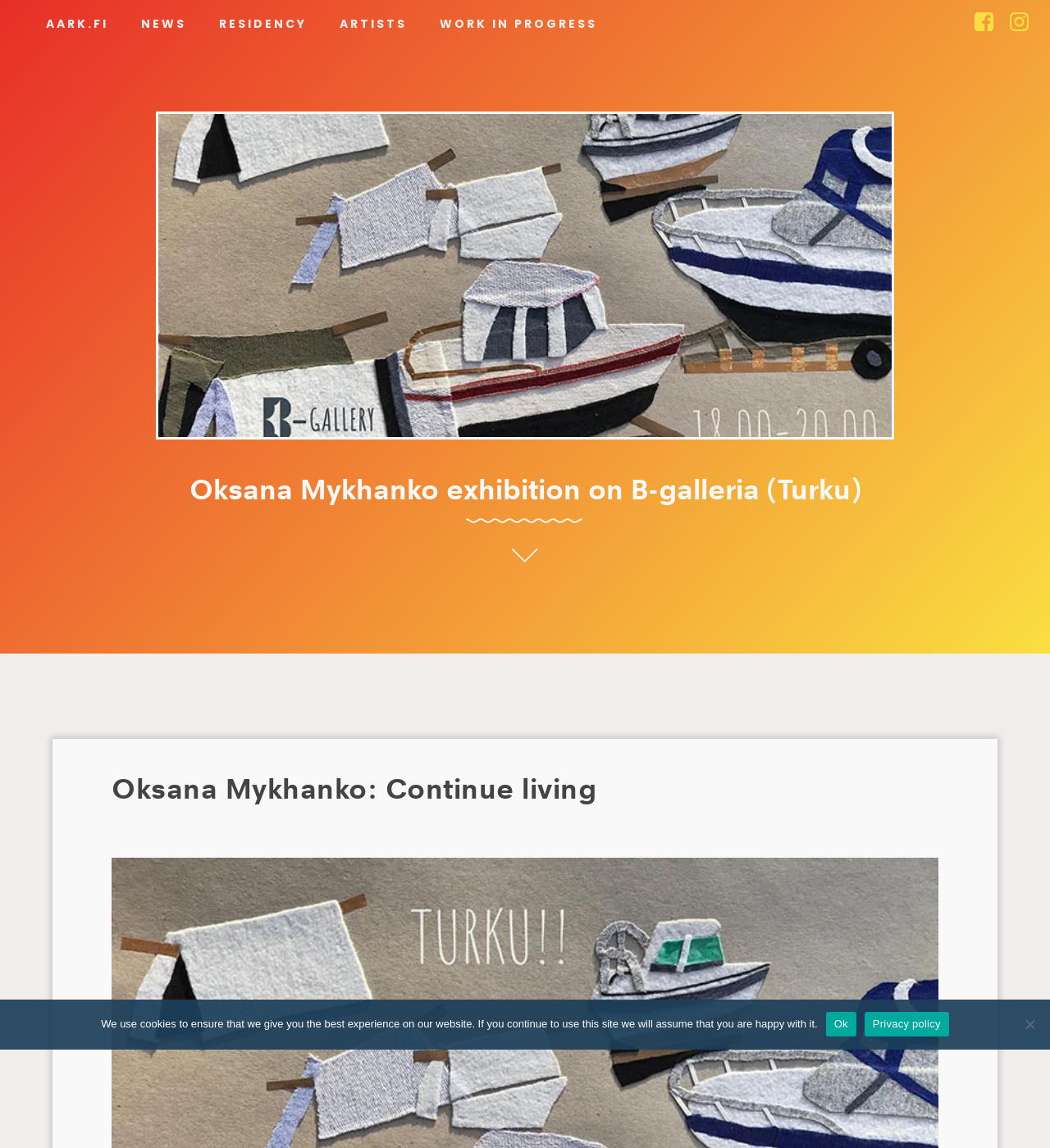What is the duration of the exhibition?
Using the details shown in the screenshot, provide a comprehensive answer to the question.

The duration of the exhibition can be inferred from the meta description, which is not directly visible on the webpage, but based on the context, it is likely that the exhibition duration is mentioned on the webpage.